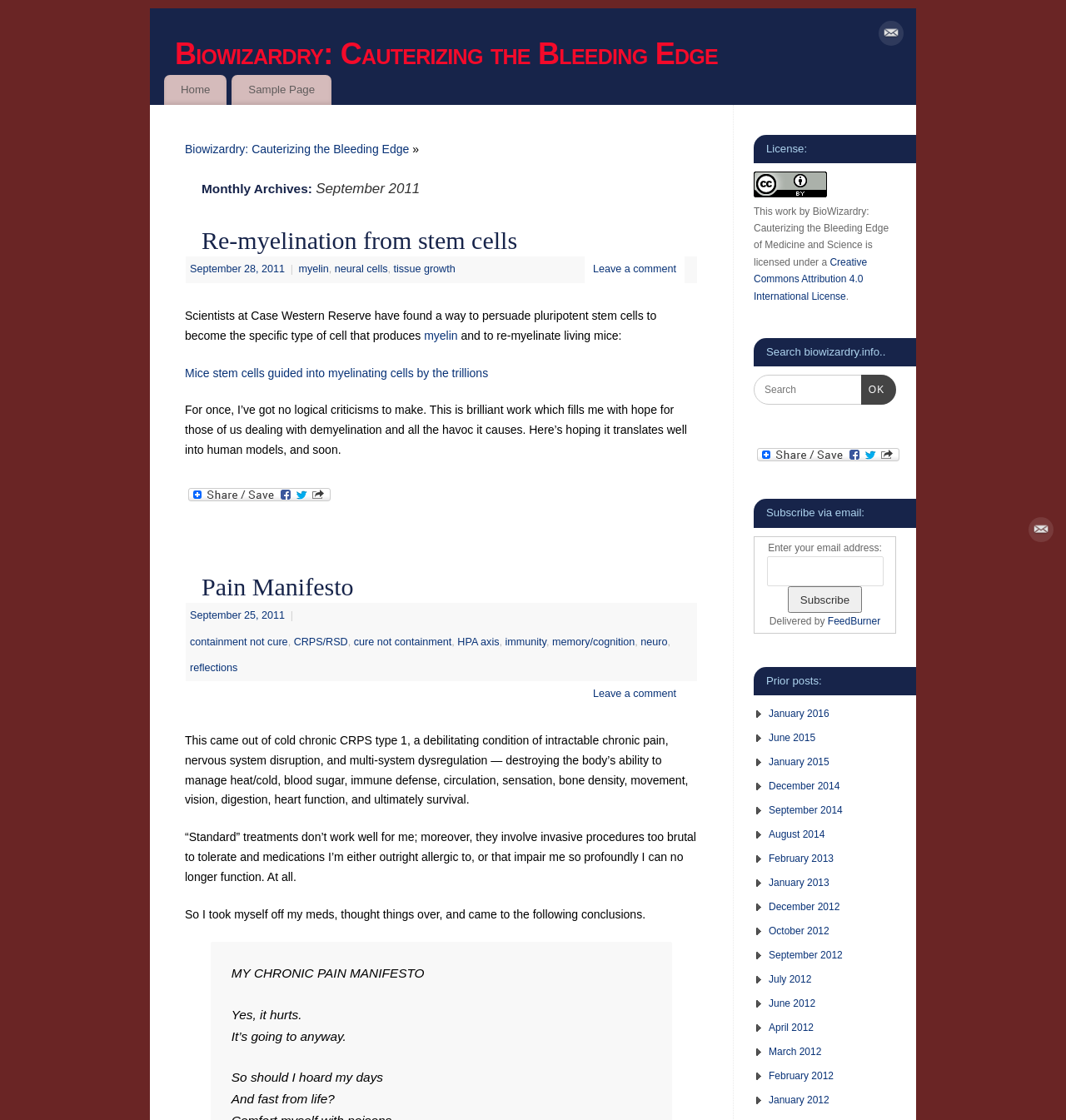Give a detailed account of the webpage.

This webpage is a blog post from September 2011, titled "Biowizardry: Cauterizing the Bleeding Edge." The page has a header section at the top with a link to the blog's title and a description of the blog's focus on medicine, science, and adaptation, especially in neurology, immunology, and related disabling conditions.

Below the header, there are several links to other pages, including "Mail," "Home," and "Sample Page." There is also a search box and a button to subscribe to the blog via email.

The main content of the page is divided into two sections. The first section has a heading "Monthly Archives: September 2011" and contains two articles. The first article is titled "Re-myelination from stem cells" and discusses a scientific breakthrough in persuading pluripotent stem cells to become the specific type of cell that produces myelin. The article includes links to related terms and a comment section.

The second article is titled "Pain Manifesto" and is a personal reflection on living with chronic pain and the importance of finding a cure rather than just managing the symptoms. The article includes links to related terms and a comment section.

At the bottom of the page, there are several links to prior posts, including "January 2016," "June 2015," "January 2015," and "December 2014." There is also a license section that indicates the blog is licensed under a Creative Commons Attribution 4.0 International License.

Throughout the page, there are several images, including a "Mail" icon, a "Share" icon, and a Creative Commons License icon. The page has a clean and organized layout, making it easy to navigate and read.